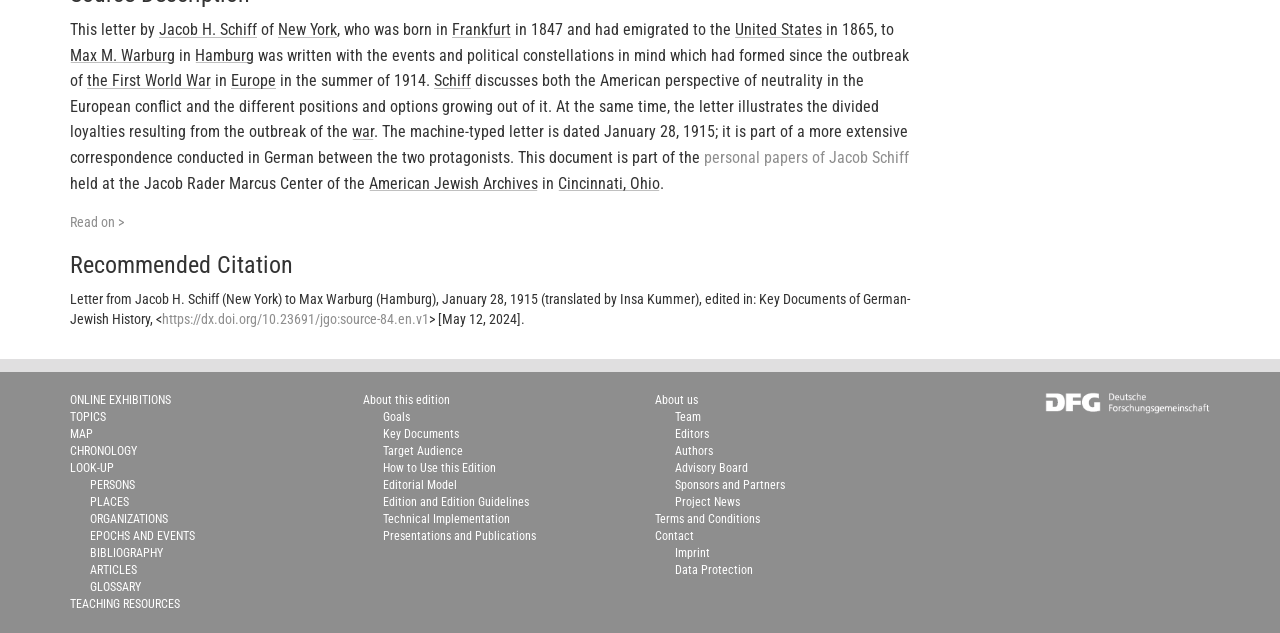Based on the image, please elaborate on the answer to the following question:
Who wrote the letter?

The answer can be found in the text 'Letter from Jacob H. Schiff (New York) to Max Warburg (Hamburg), January 28, 1915 (translated by Insa Kummer), edited in: Key Documents of German-Jewish History, <' which indicates that the letter was written by Jacob H. Schiff.